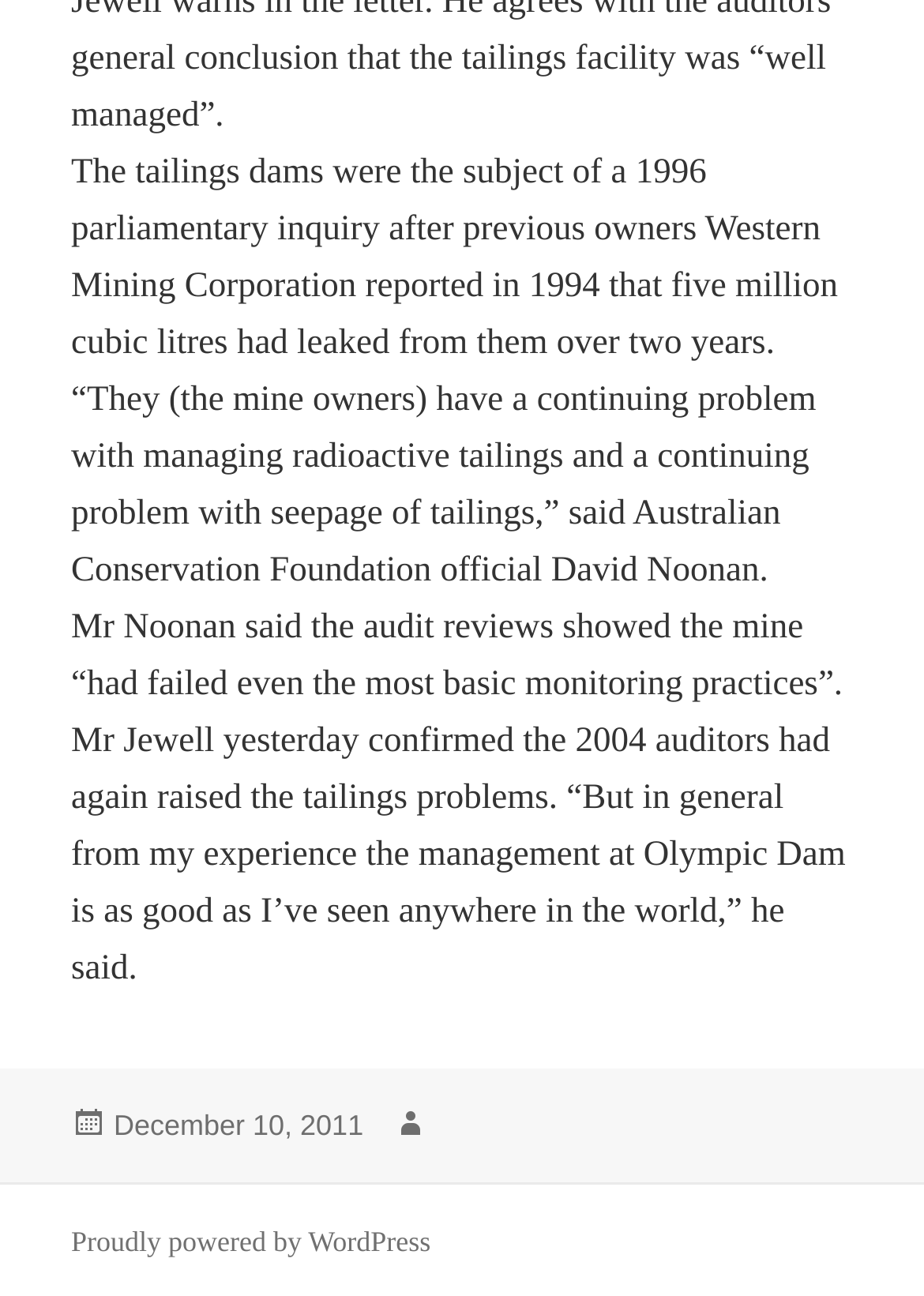Identify the bounding box of the UI element described as follows: "December 10, 2011April 25, 2018". Provide the coordinates as four float numbers in the range of 0 to 1 [left, top, right, bottom].

[0.123, 0.855, 0.393, 0.882]